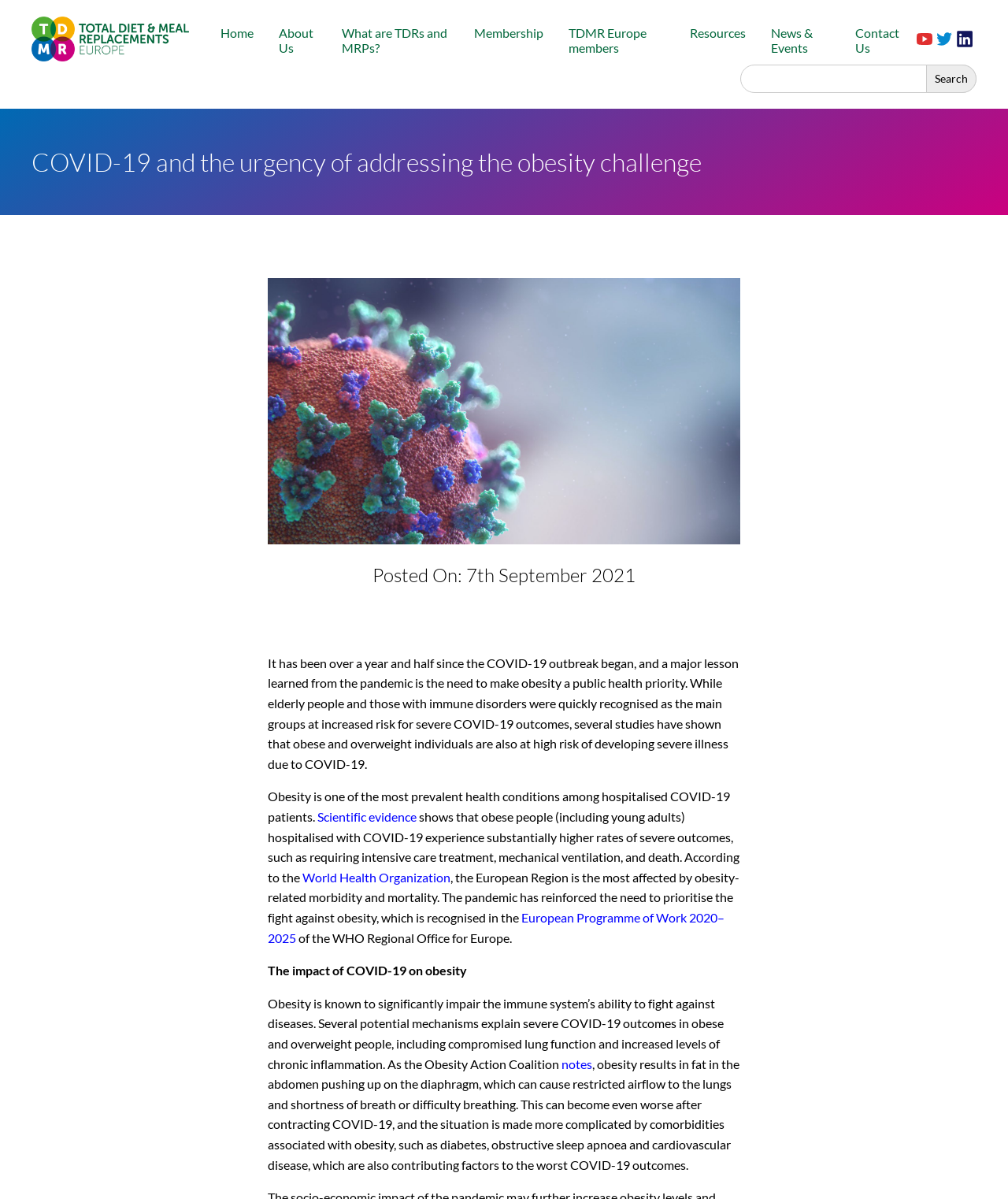What is the role of the World Health Organization mentioned on the webpage?
Using the visual information, answer the question in a single word or phrase.

Recognizing obesity as a public health priority